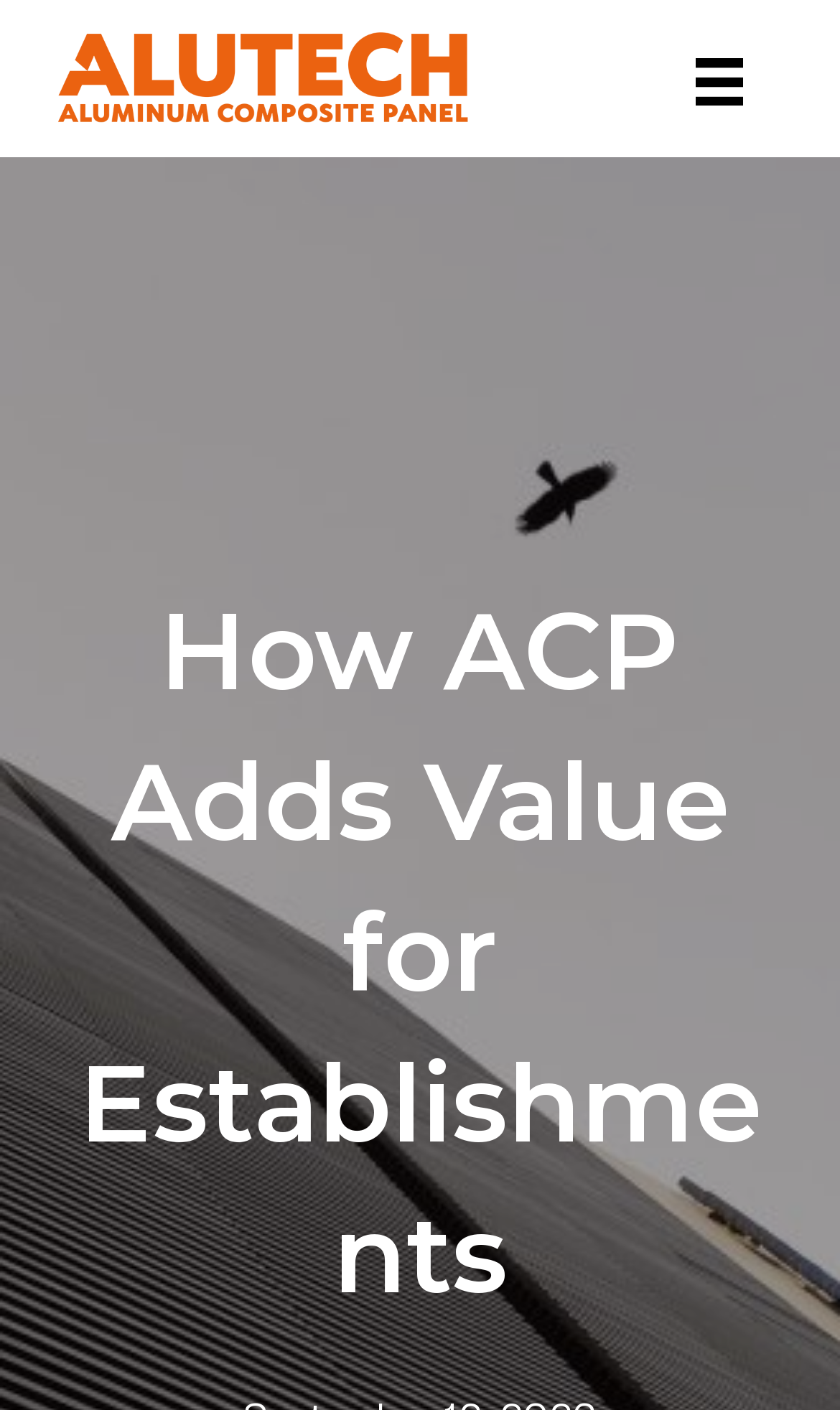Using the given element description, provide the bounding box coordinates (top-left x, top-left y, bottom-right x, bottom-right y) for the corresponding UI element in the screenshot: alt="AlutechnuLogo" title="AlutechnuLogo"

[0.069, 0.031, 0.581, 0.077]